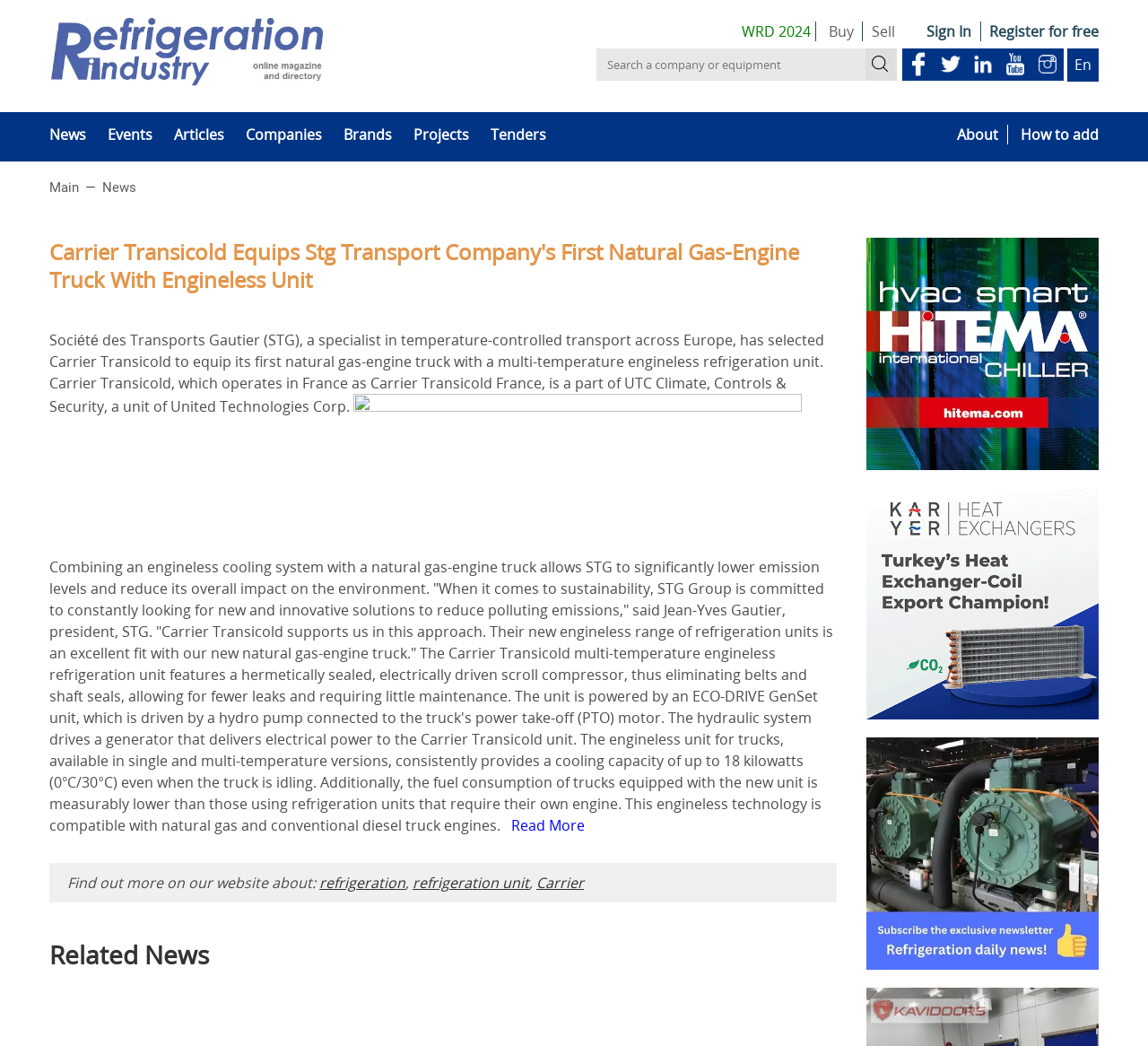What is the name of the company that operates in France as Carrier Transicold France?
Please answer the question with a detailed and comprehensive explanation.

This answer can be obtained by reading the first paragraph of the article, which states 'Carrier Transicold, which operates in France as Carrier Transicold France, is a part of UTC Climate, Controls & Security, a unit of United Technologies Corp.'